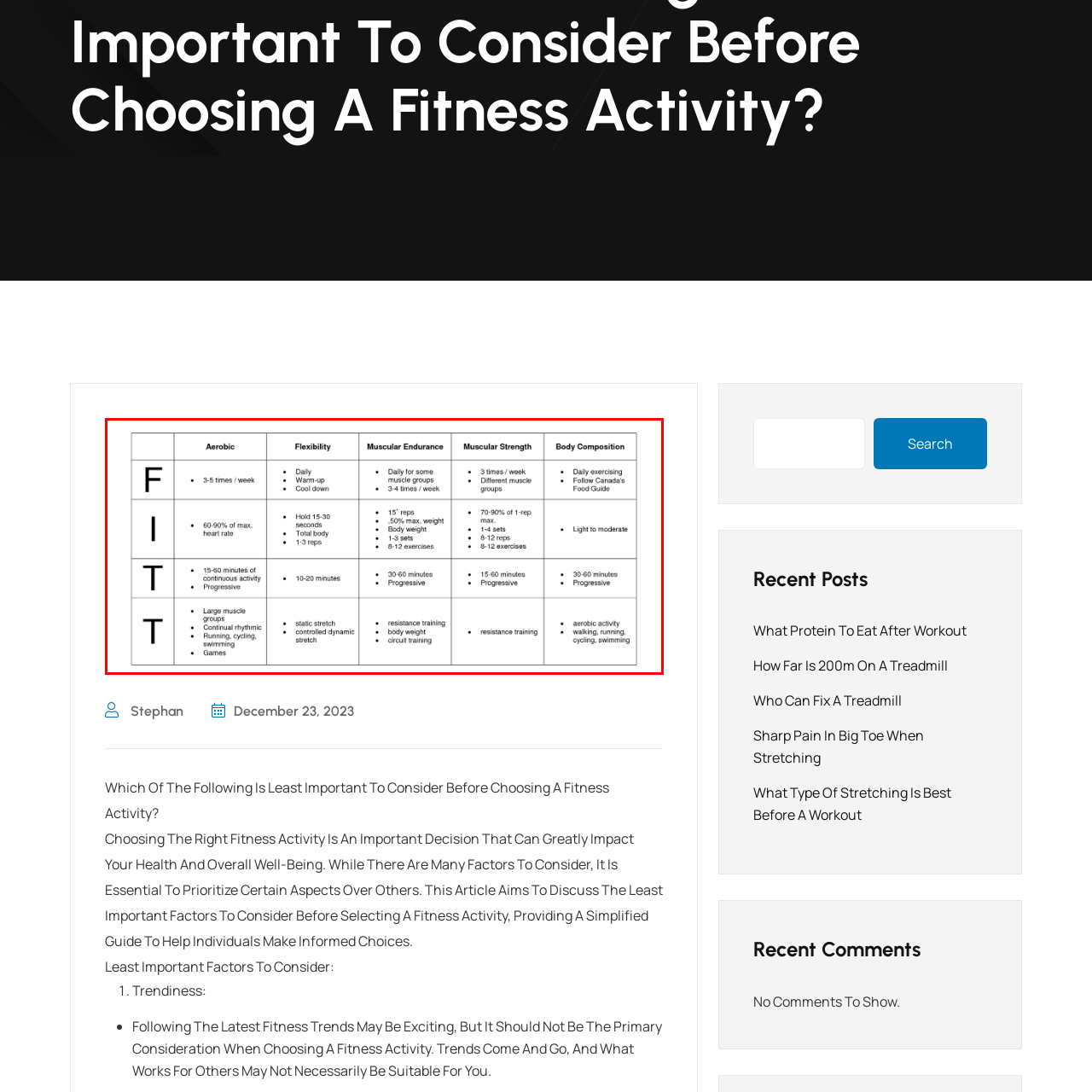Check the image marked by the red frame and reply to the question using one word or phrase:
How often is aerobic exercise recommended?

3-5 times per week